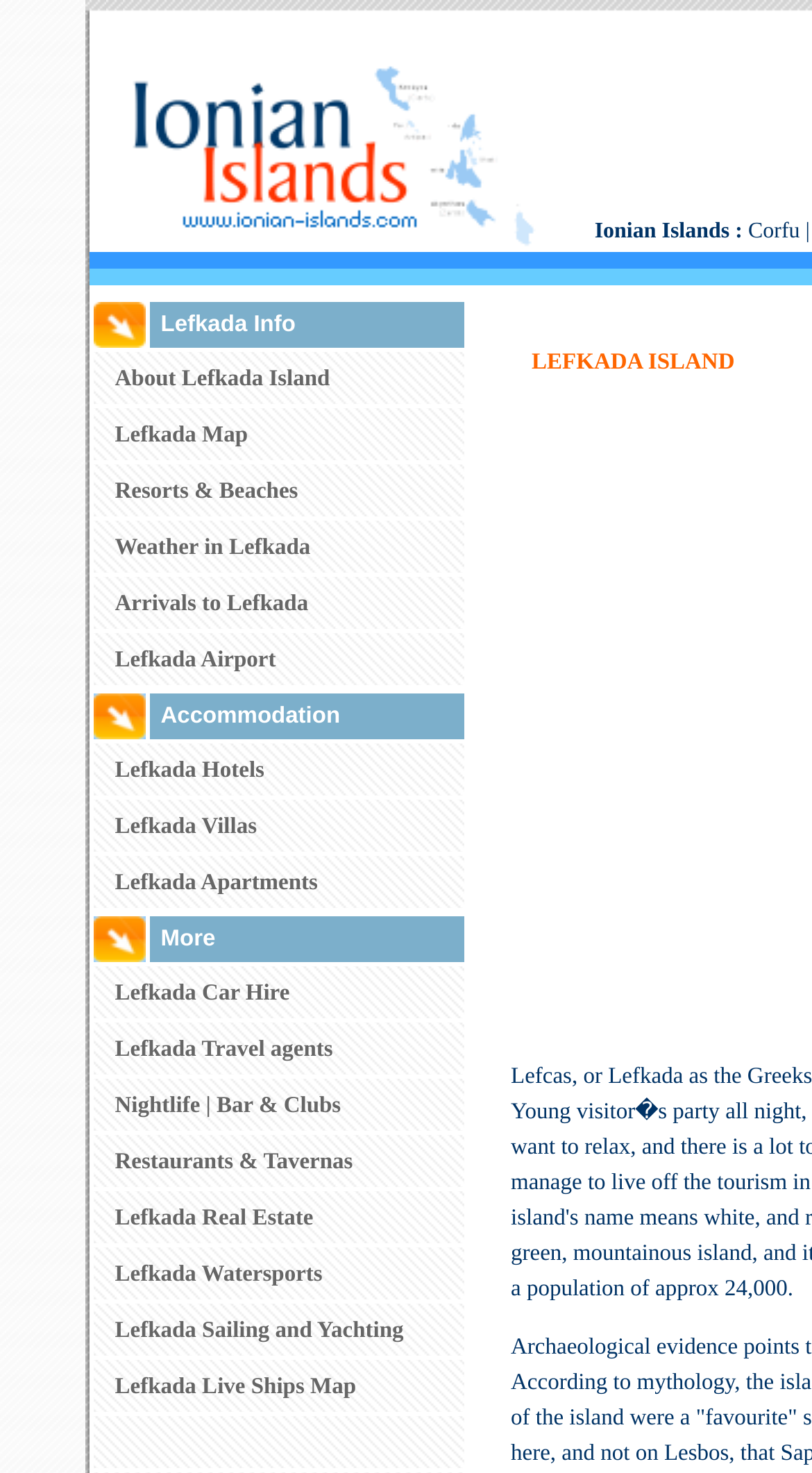Identify the bounding box coordinates of the section to be clicked to complete the task described by the following instruction: "View the search form". The coordinates should be four float numbers between 0 and 1, formatted as [left, top, right, bottom].

None